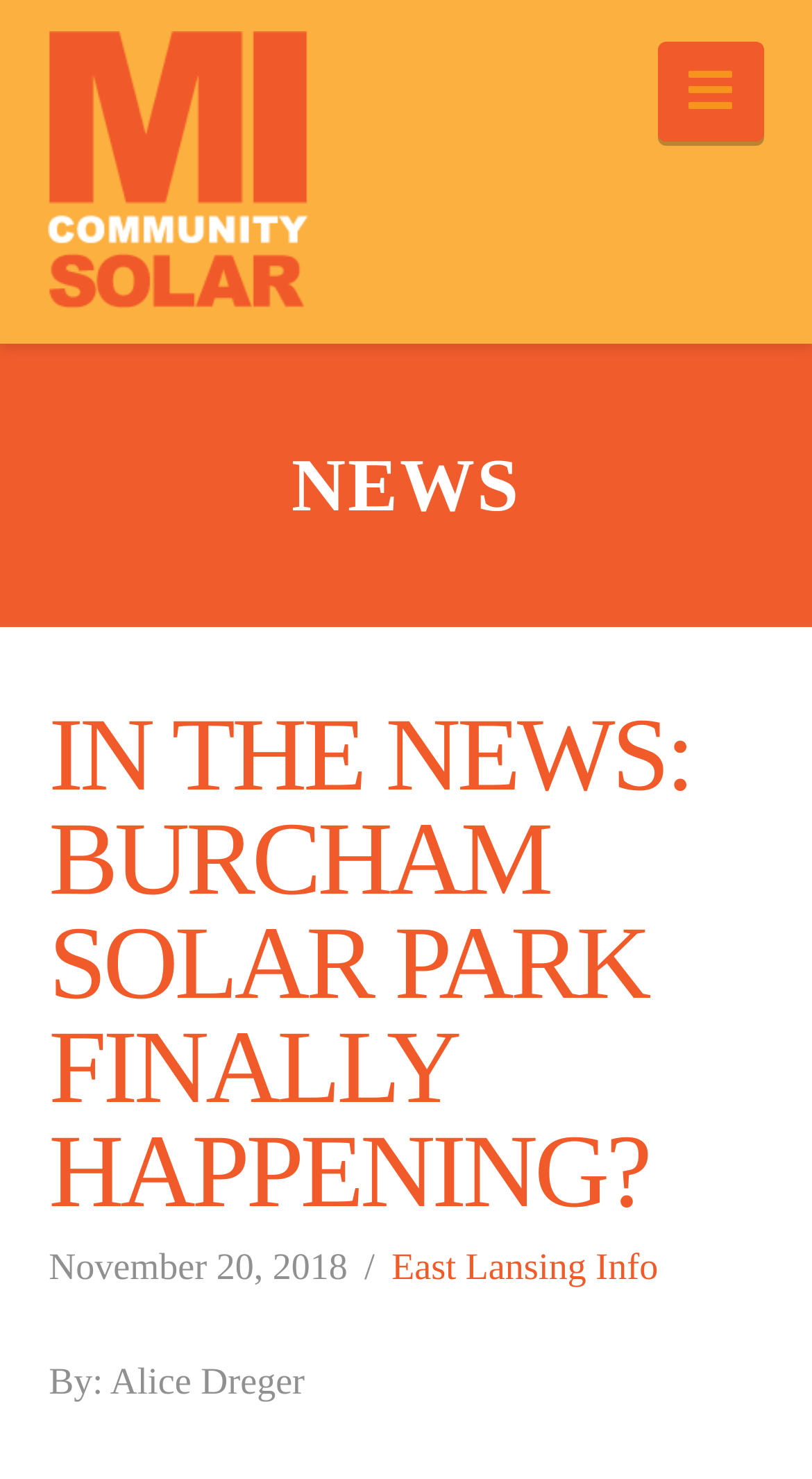Who is the author of the news article?
Using the picture, provide a one-word or short phrase answer.

Alice Dreger